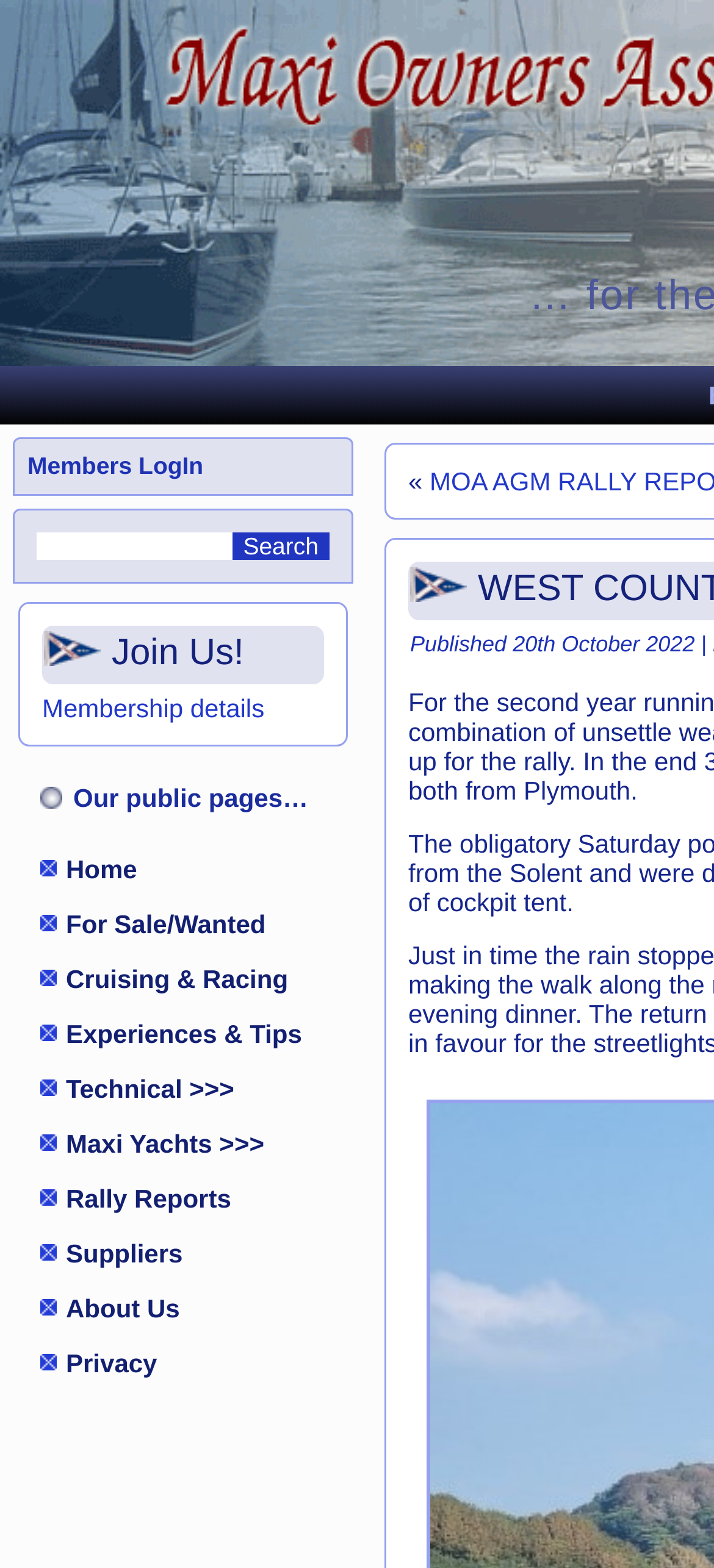Find the bounding box coordinates of the element's region that should be clicked in order to follow the given instruction: "view rally reports". The coordinates should consist of four float numbers between 0 and 1, i.e., [left, top, right, bottom].

[0.031, 0.747, 0.482, 0.782]